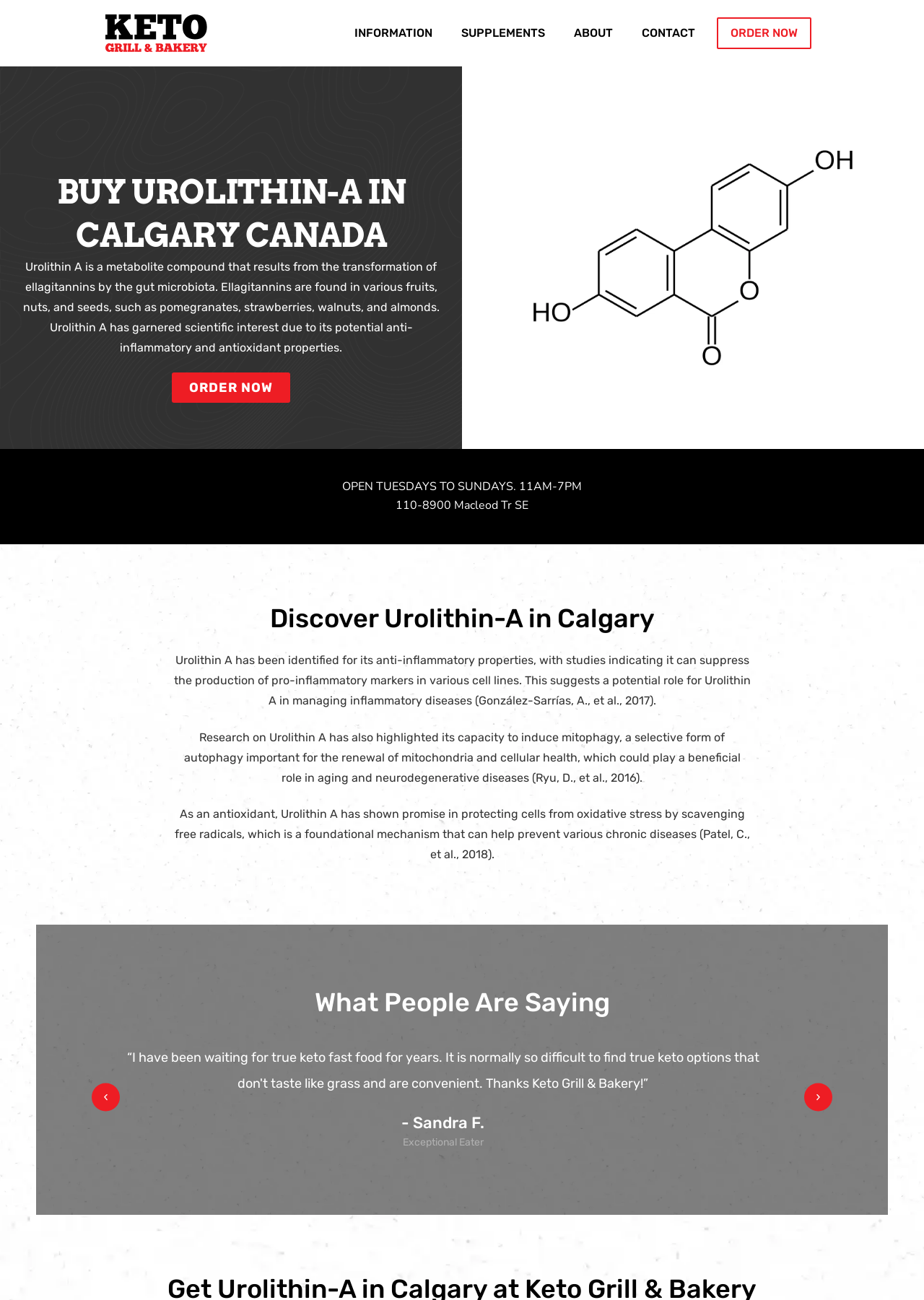Write a detailed summary of the webpage.

The webpage is about Keto Bakery & Grill, a business that offers Urolithin-A in Calgary, Canada. At the top, there is a navigation menu with links to "Keto Food", "SUPPLEMENTS", "ABOUT", "CONTACT", and "ORDER NOW". Below the navigation menu, there is a heading that reads "BUY UROLITHIN-A IN CALGARY CANADA". 

Underneath the heading, there is a block of text that explains what Urolithin A is, its potential anti-inflammatory and antioxidant properties, and its sources. This text is followed by a call-to-action link to "ORDER NOW". 

On the right side of the page, there is a section that displays the business's operating hours and address. Below this section, there is a heading that reads "Discover Urolithin-A in Calgary". 

Underneath this heading, there are three blocks of text that discuss the benefits of Urolithin A, including its anti-inflammatory properties, its ability to induce mitophagy, and its antioxidant properties. These texts are accompanied by references to scientific studies.

Further down the page, there is a section with a heading that reads "What People Are Saying". This section contains a testimonial from a customer named Sandra F., who is described as an "Exceptional Eater". 

At the bottom of the page, there are navigation buttons to move to the previous or next page. There is also an image related to "Keto Food" at the top left corner of the page.